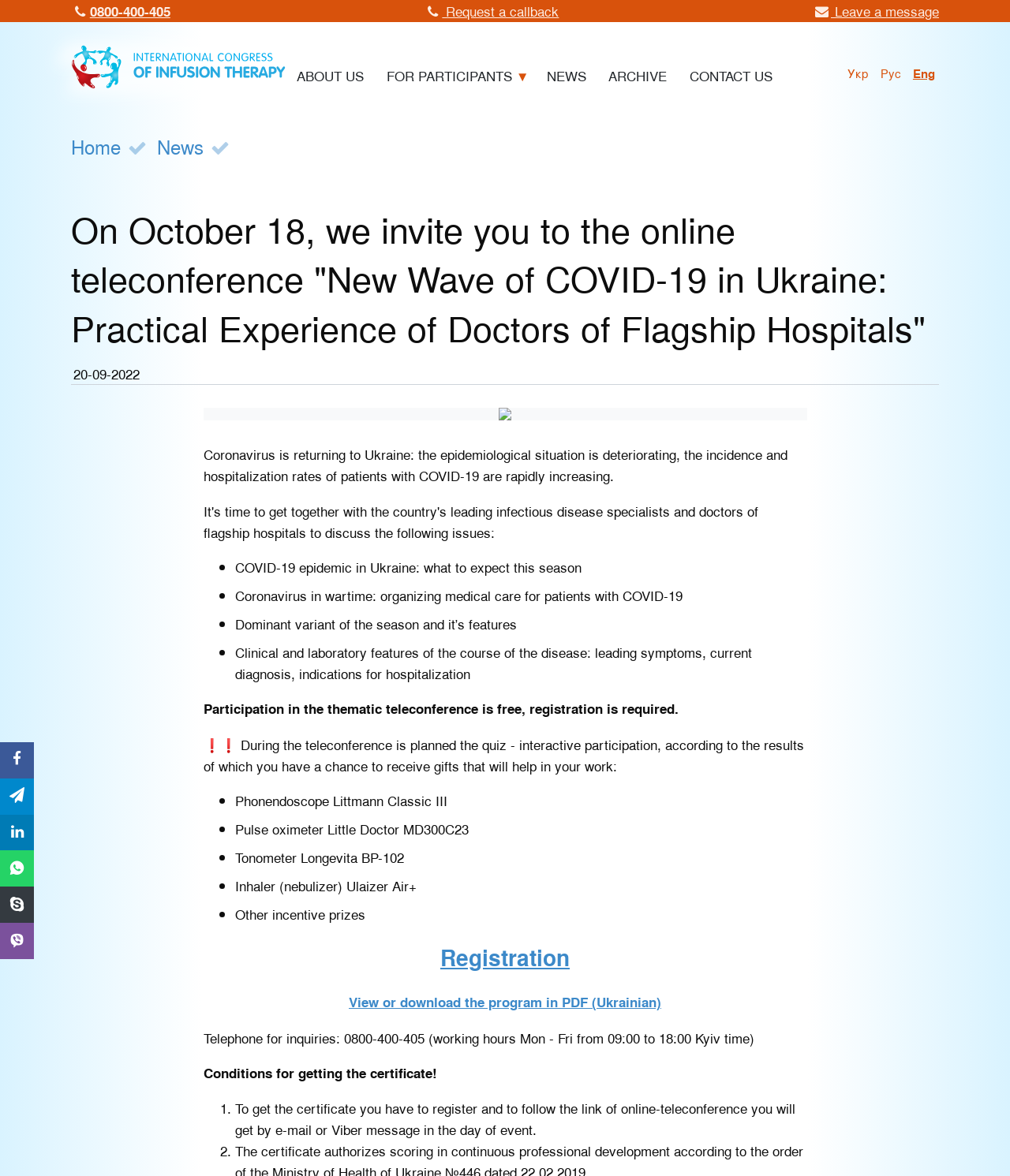Please locate the bounding box coordinates of the element that needs to be clicked to achieve the following instruction: "Enter your comment in the text box". The coordinates should be four float numbers between 0 and 1, i.e., [left, top, right, bottom].

None